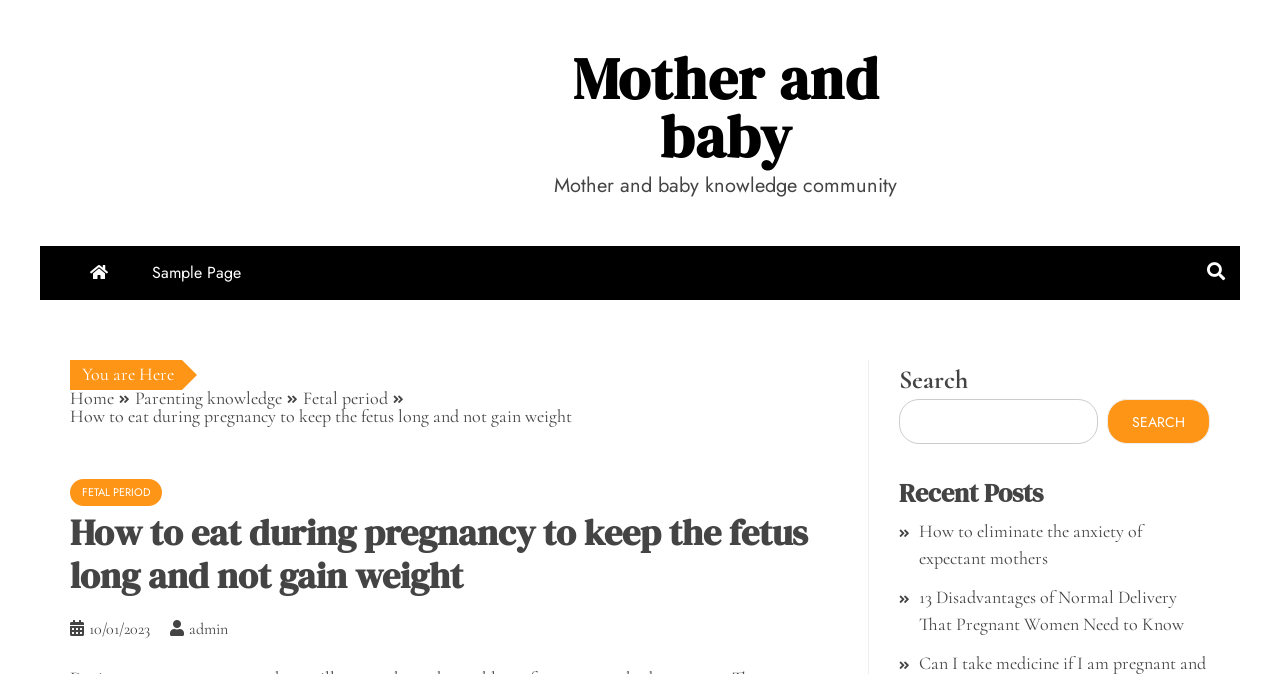Describe the webpage in detail, including text, images, and layout.

This webpage is about pregnancy and parenting, specifically focusing on the topic of eating during pregnancy to keep the fetus healthy and not gaining weight. 

At the top, there is a link to "Mother and baby" and a static text "Mother and baby knowledge community" positioned next to each other. Below them, there are three links: a Facebook icon, "Sample Page", and a search icon. 

To the right of these links, there is a navigation section labeled "Breadcrumbs" which shows the current page's location in the website's hierarchy. It consists of four links: "Home", "Parenting knowledge", "Fetal period", and the current page's title. 

Below the navigation section, there is a header section with a link to "FETAL PERIOD" and a heading that repeats the page's title. The date "10/01/2023" and the author "admin" are also displayed in this section. 

On the right side of the page, there is a search box with a label "Search" and a "SEARCH" button. Below the search box, there is a heading "Recent Posts" followed by two links to recent articles: "How to eliminate the anxiety of expectant mothers" and "13 Disadvantages of Normal Delivery That Pregnant Women Need to Know".